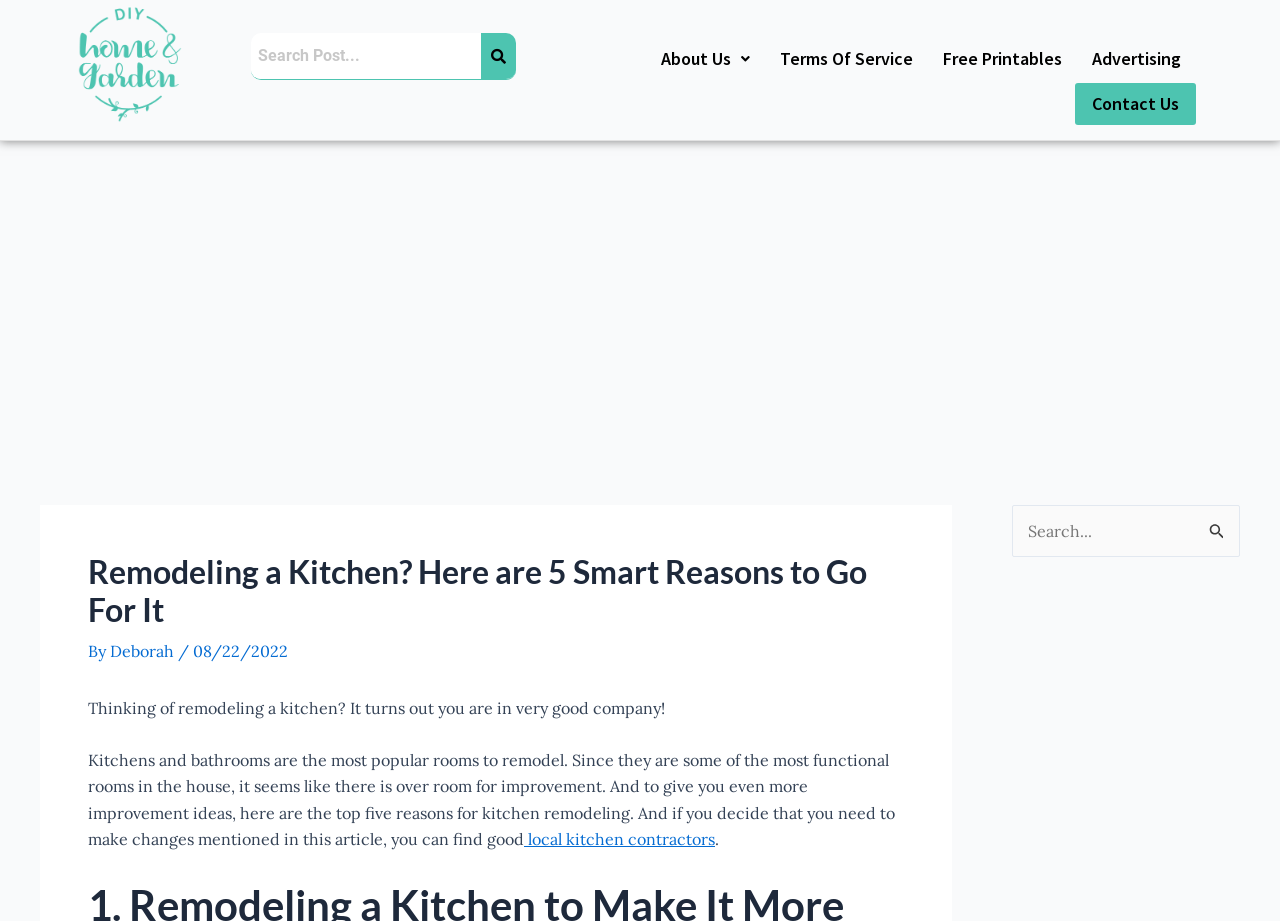Please provide a detailed answer to the question below based on the screenshot: 
What is the topic of the article?

I determined the topic of the article by reading the header section, which says 'Remodeling a Kitchen? Here are 5 Smart Reasons to Go For It', and the text below it, which discusses kitchen remodeling.